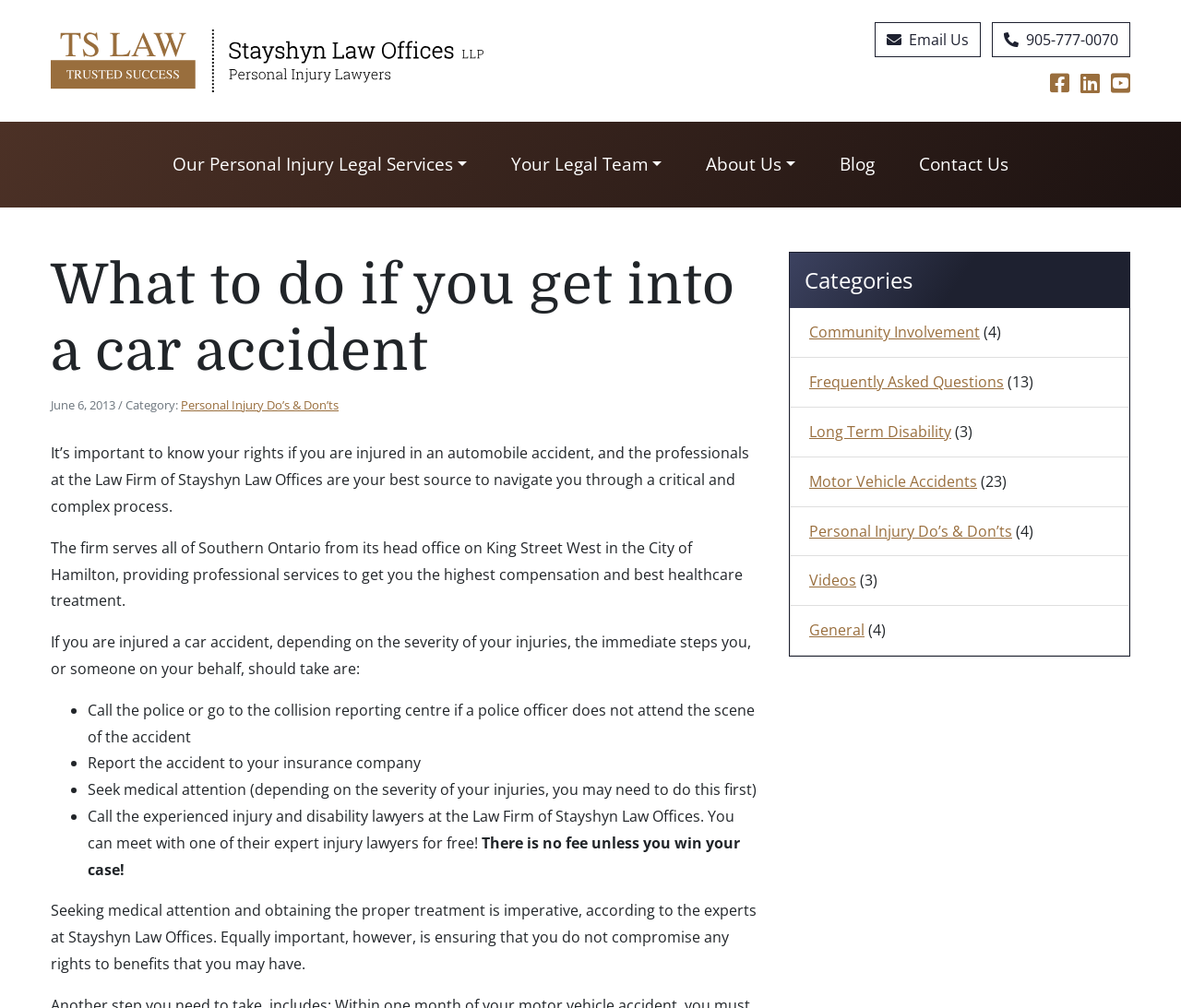Find the bounding box coordinates of the area to click in order to follow the instruction: "Sign up".

None